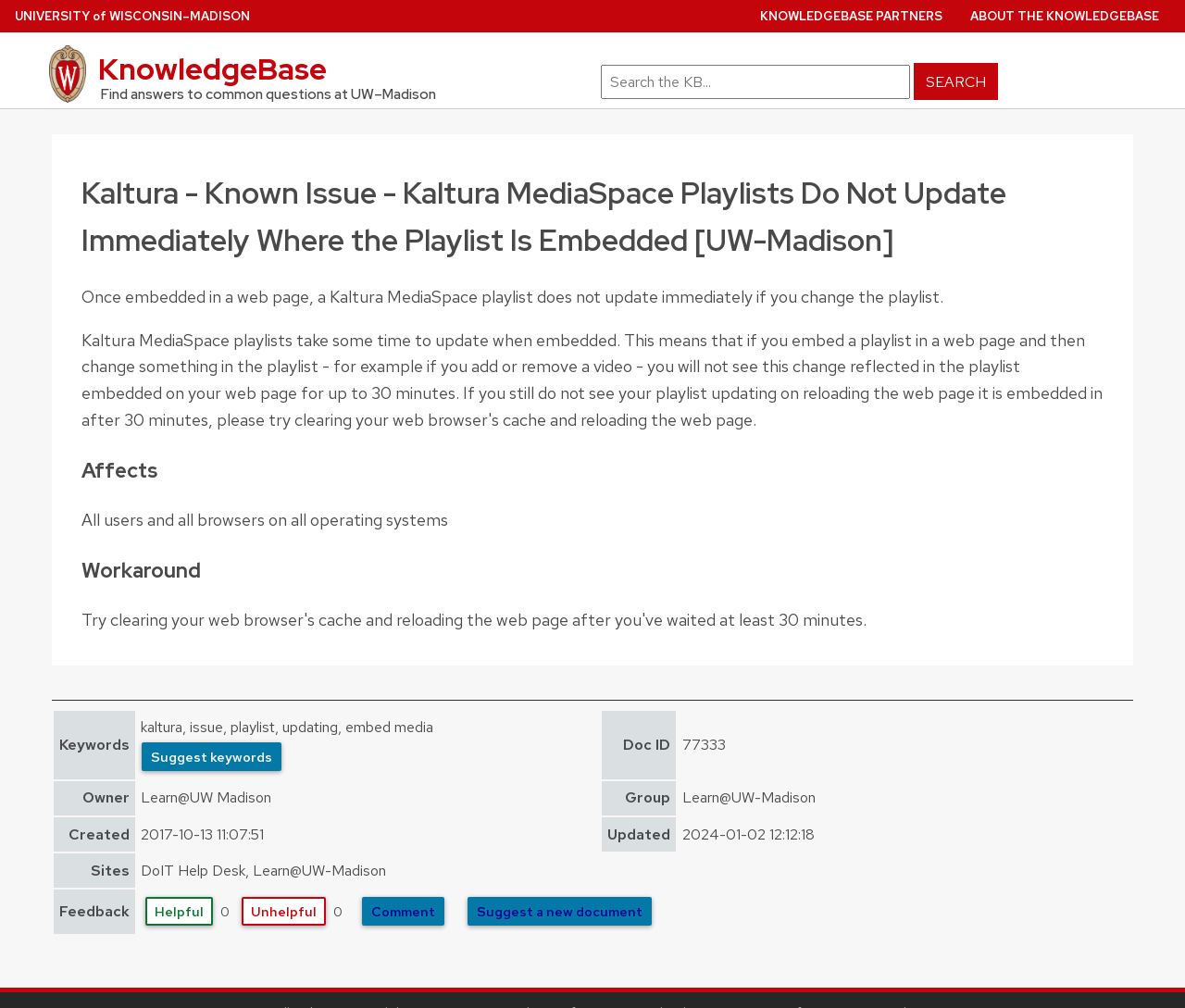Identify the title of the webpage and provide its text content.

Kaltura - Known Issue - Kaltura MediaSpace Playlists Do Not Update Immediately Where the Playlist Is Embedded [UW-Madison]